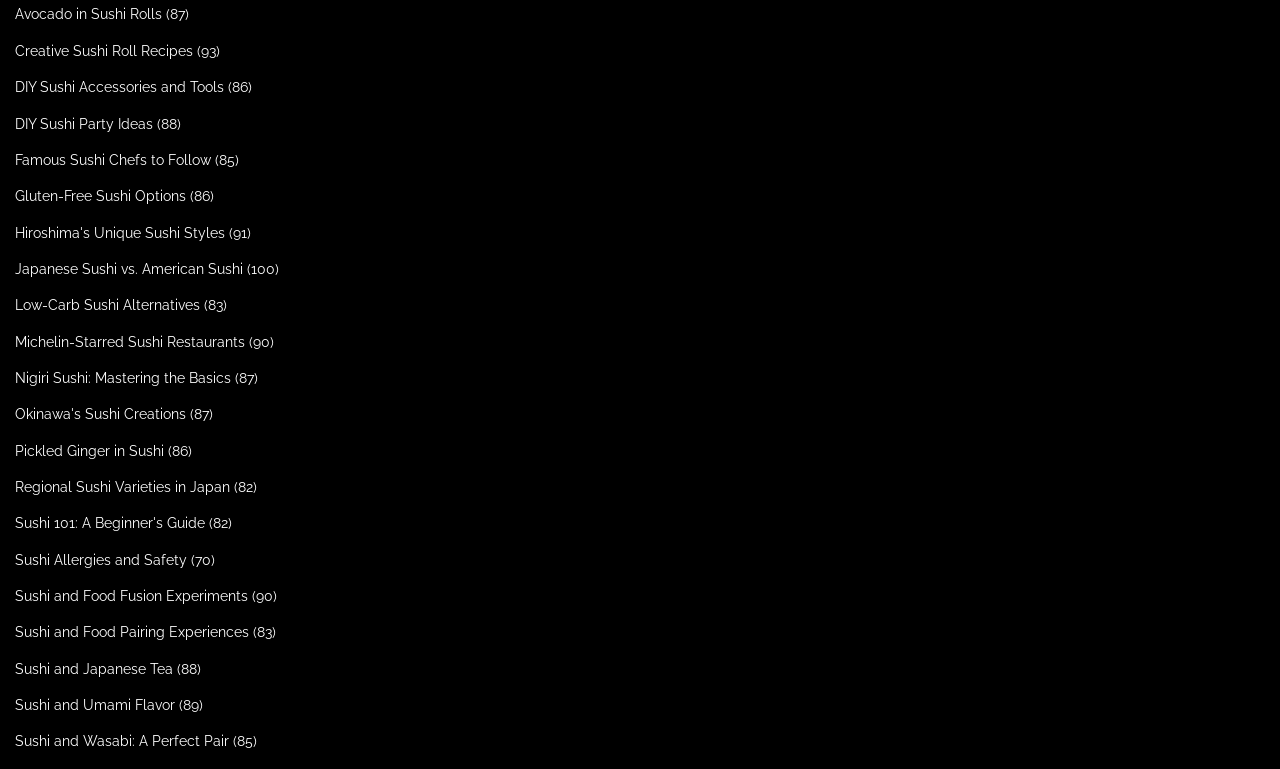What is the vertical position of the link 'Sushi 101: A Beginner's Guide'?
Answer briefly with a single word or phrase based on the image.

0.67